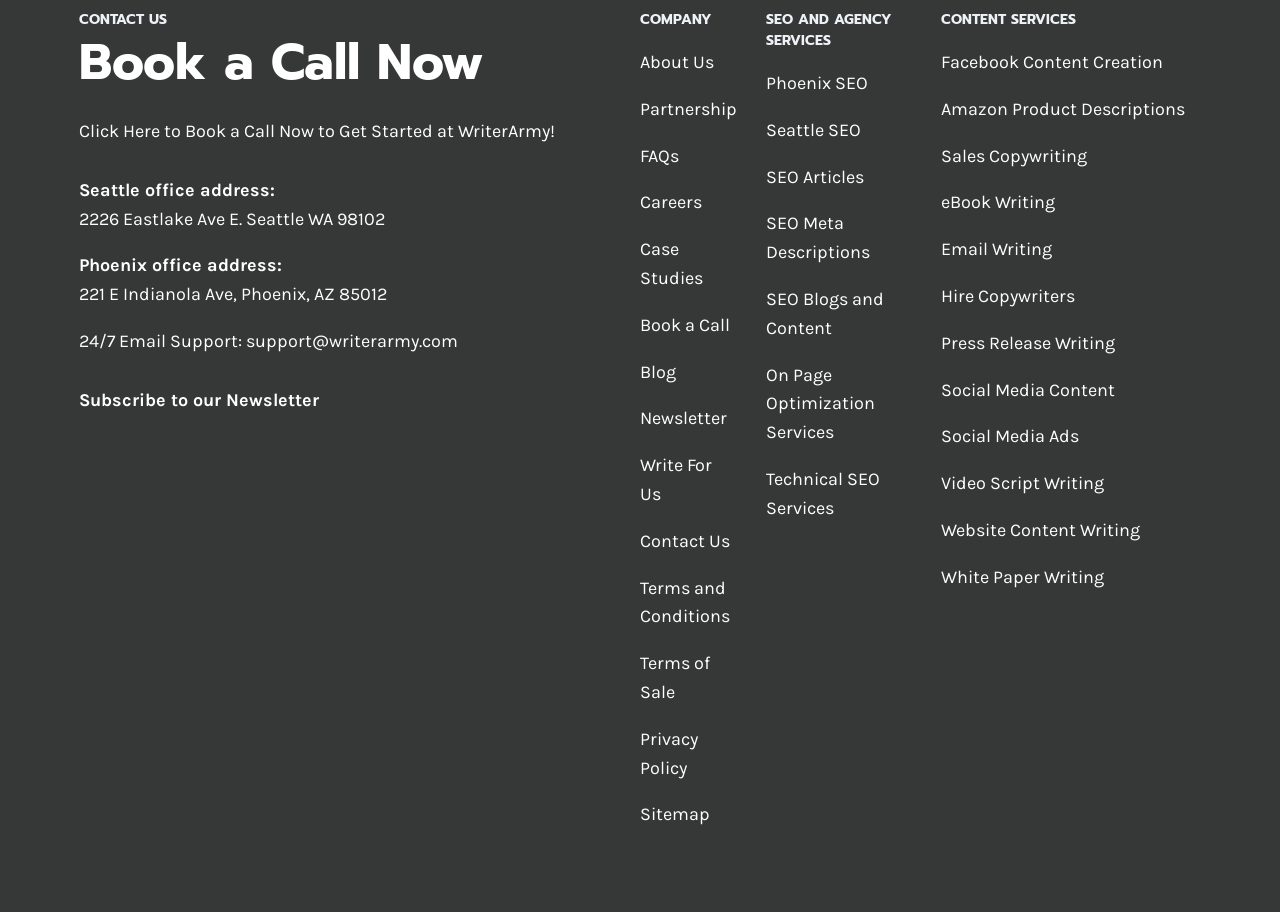Pinpoint the bounding box coordinates of the clickable element needed to complete the instruction: "Create Facebook Content". The coordinates should be provided as four float numbers between 0 and 1: [left, top, right, bottom].

[0.735, 0.056, 0.908, 0.08]